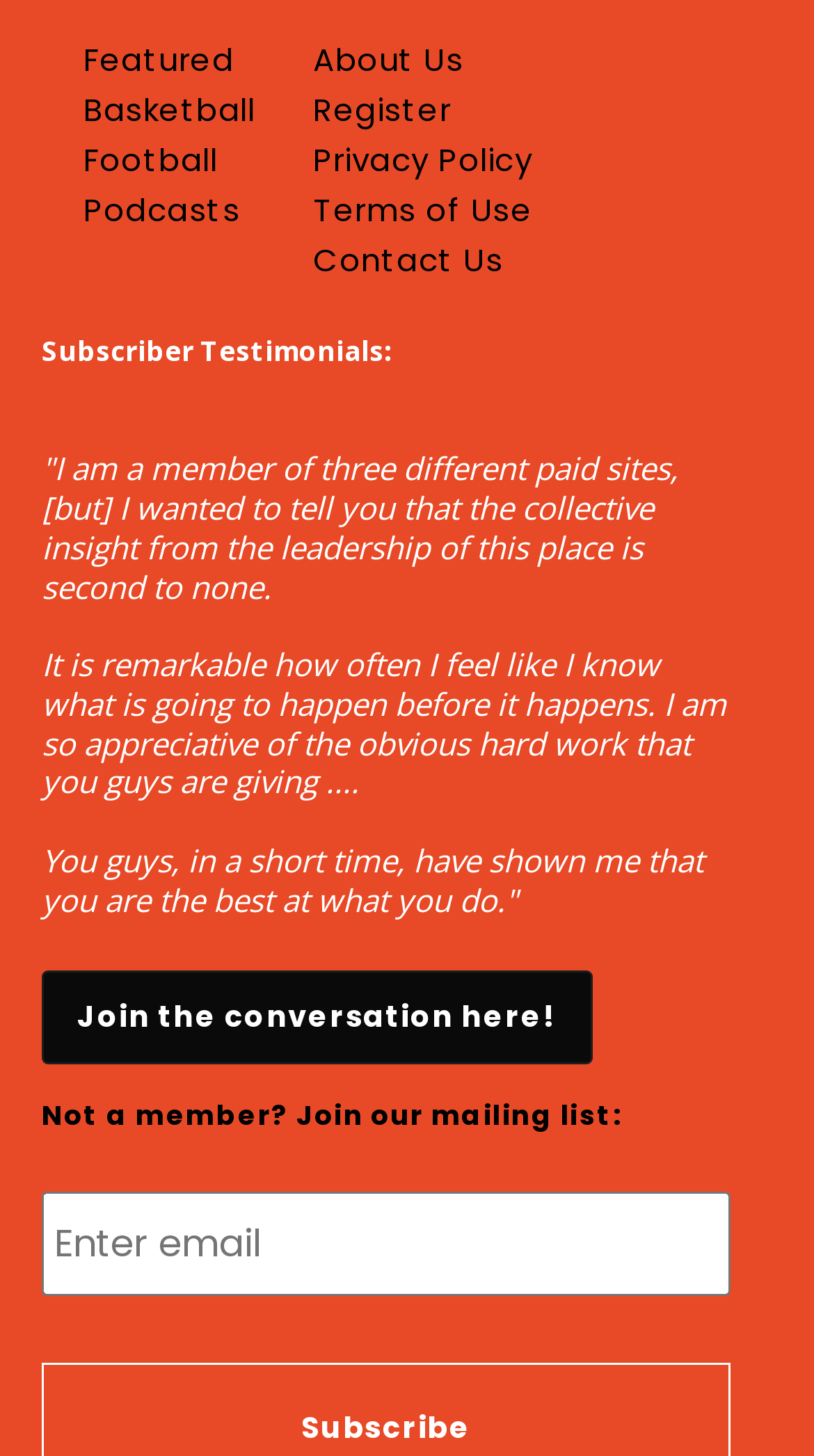Highlight the bounding box coordinates of the element that should be clicked to carry out the following instruction: "Click on the 'Featured' link". The coordinates must be given as four float numbers ranging from 0 to 1, i.e., [left, top, right, bottom].

[0.103, 0.034, 0.313, 0.051]